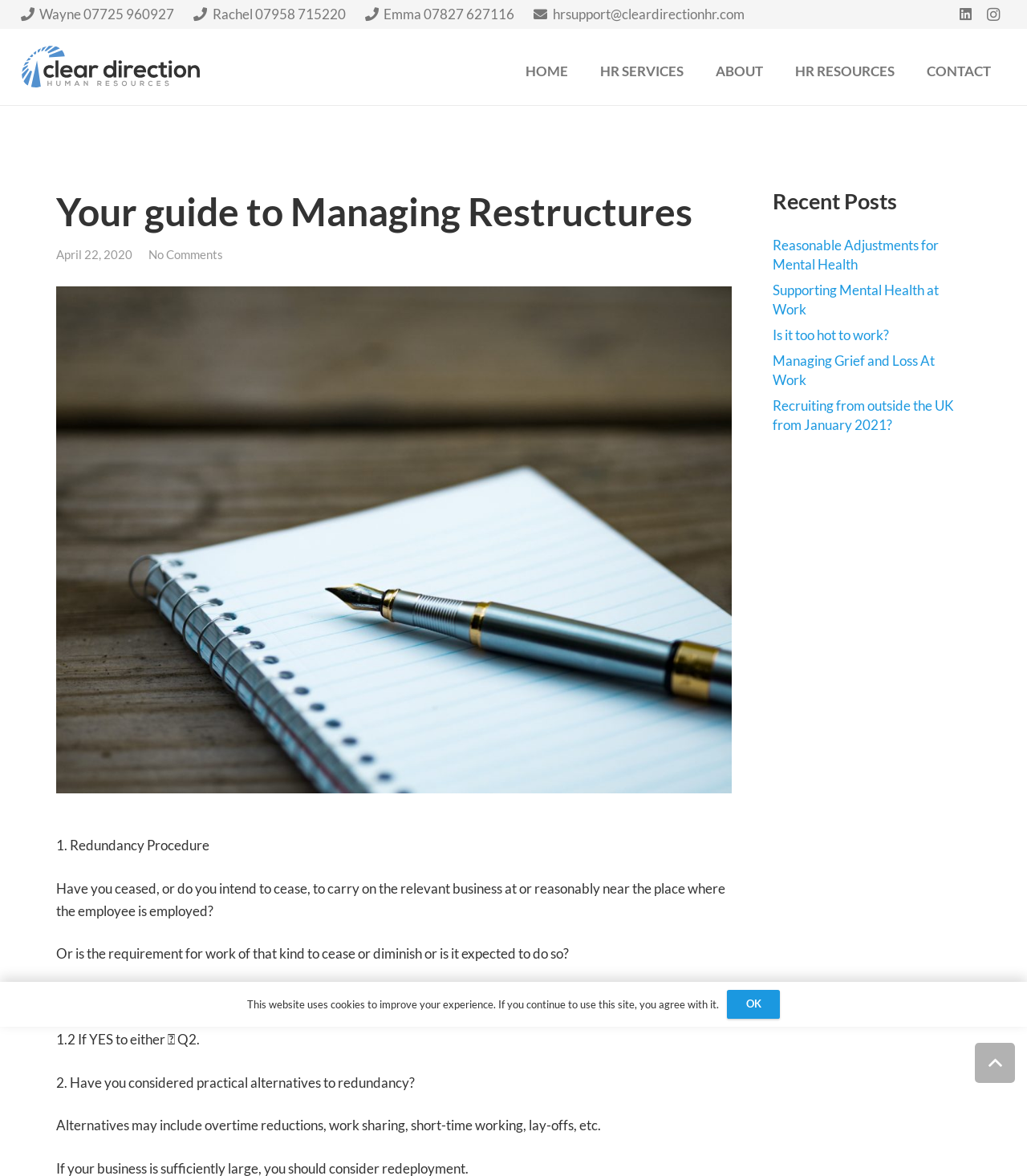Locate the bounding box coordinates of the element that should be clicked to fulfill the instruction: "Back to top".

[0.949, 0.887, 0.988, 0.921]